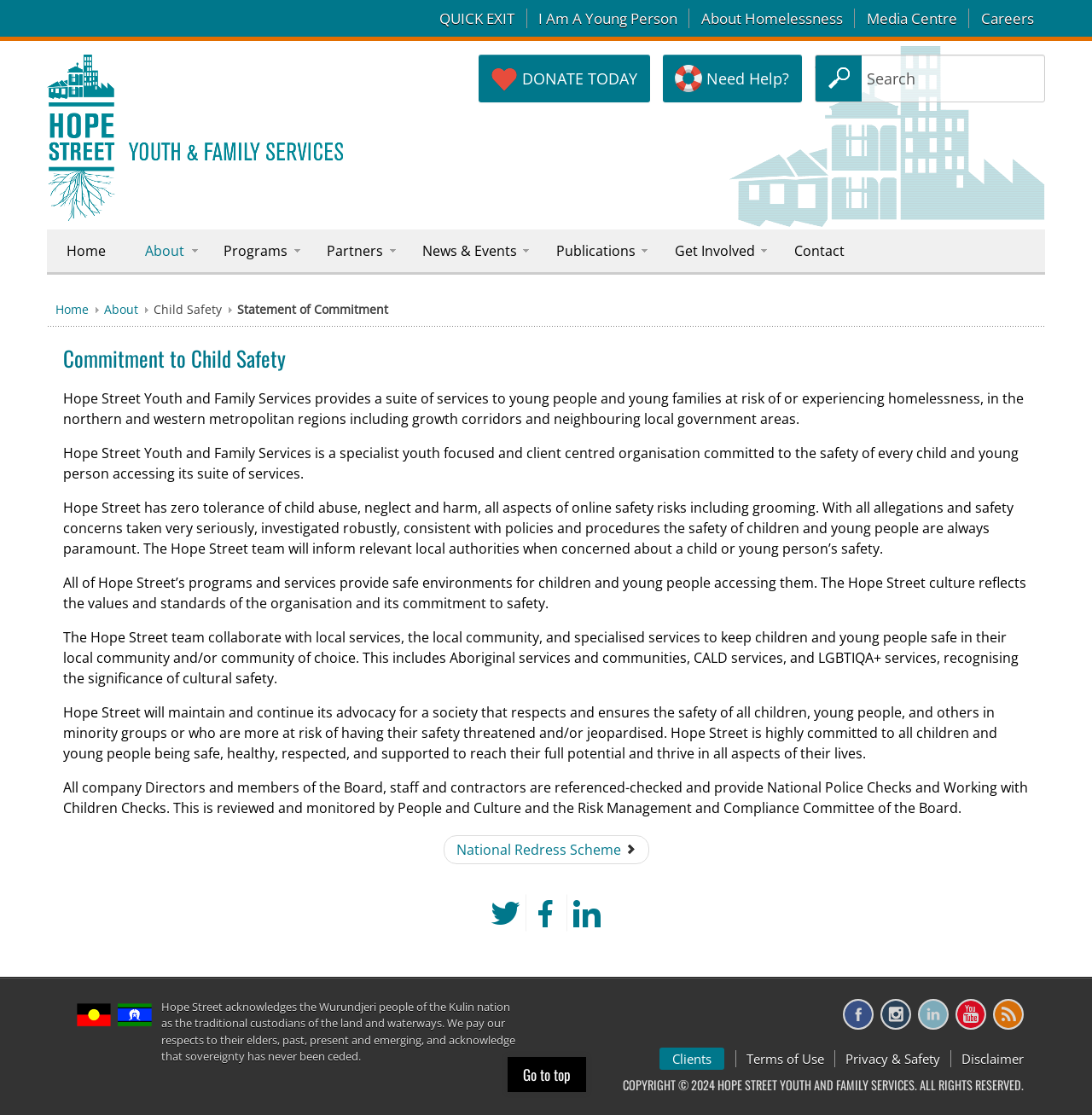Extract the bounding box for the UI element that matches this description: "About Homelessness".

[0.642, 0.008, 0.772, 0.025]